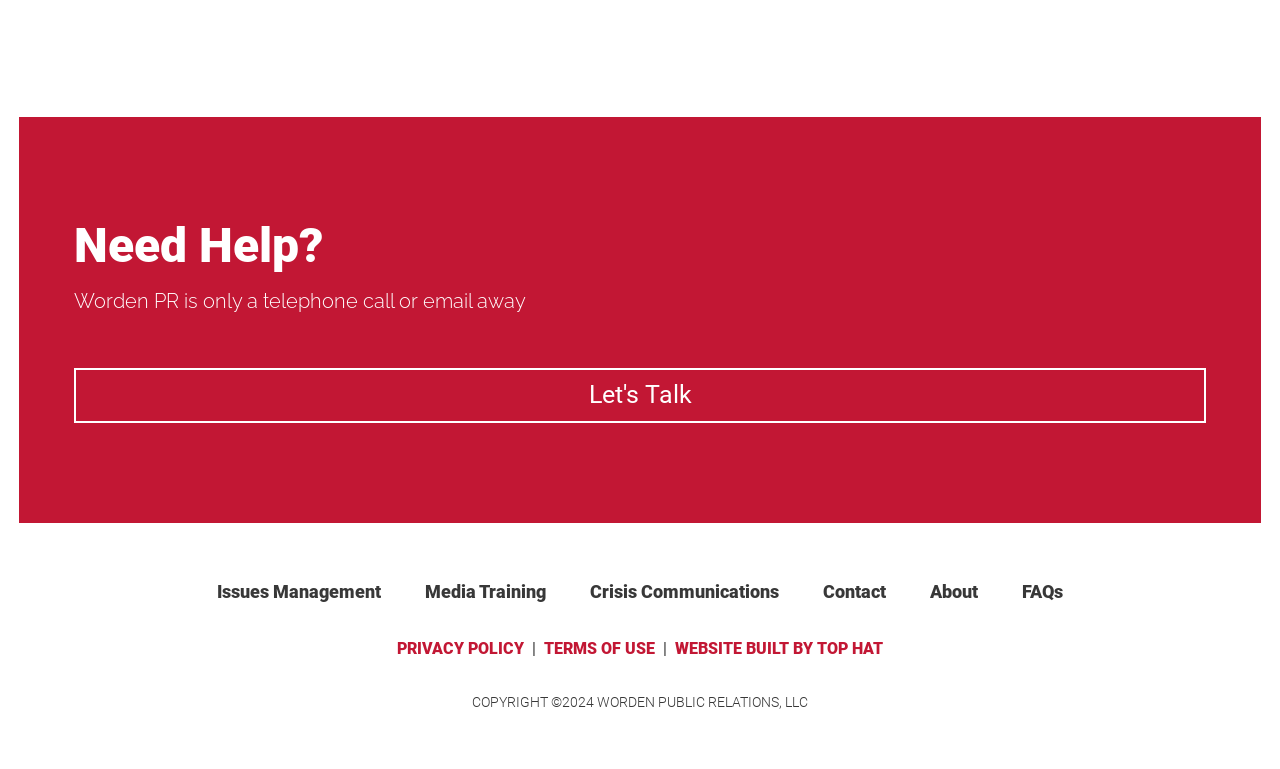Find the bounding box coordinates for the element described here: "Terms of Use".

[0.425, 0.831, 0.512, 0.856]